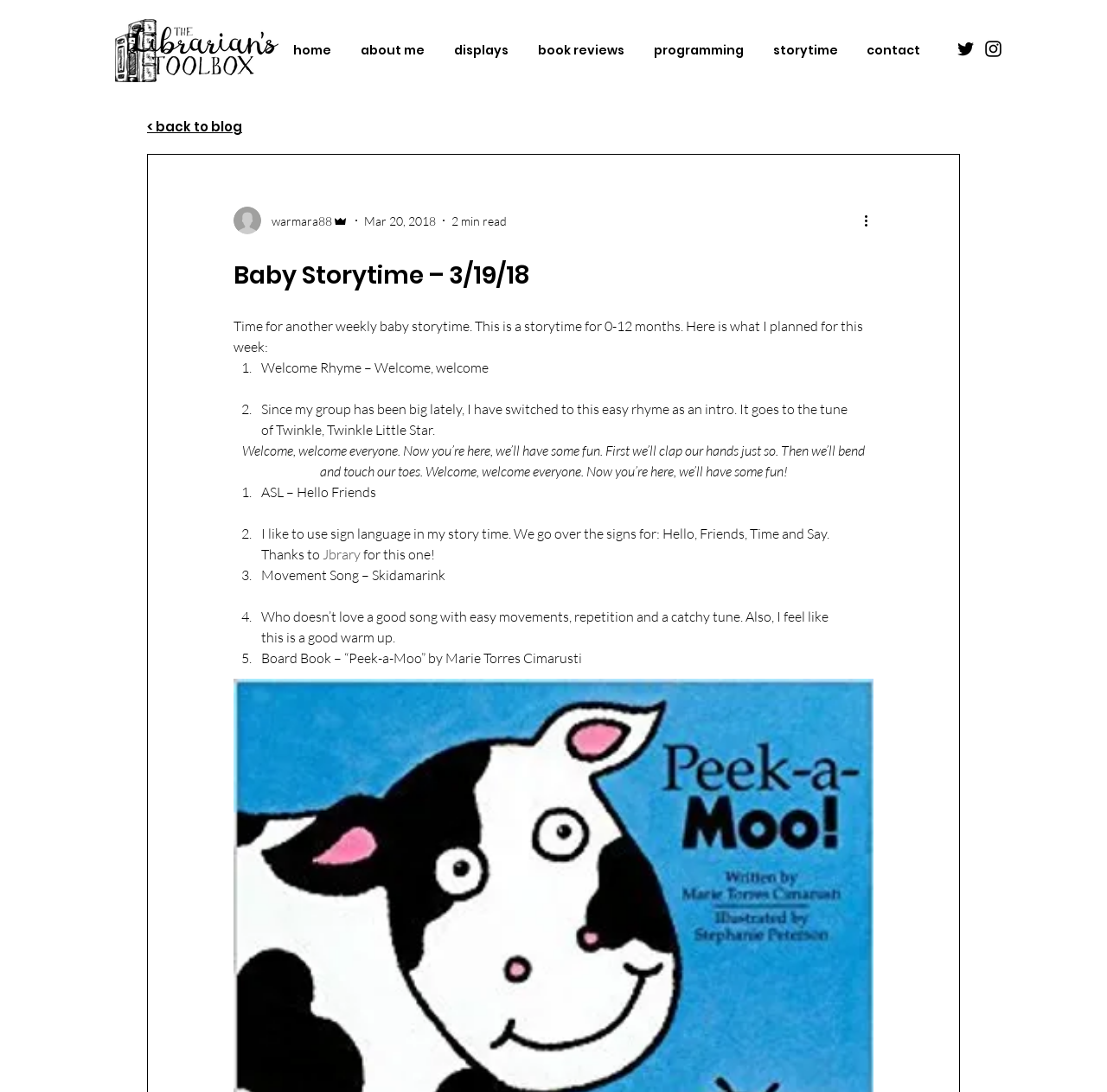Please provide a comprehensive answer to the question based on the screenshot: What is the first activity in the storytime?

The webpage lists the activities in the storytime, and the first one is 'Welcome Rhyme – Welcome, welcome', which is a rhyme sung to the tune of Twinkle, Twinkle Little Star.